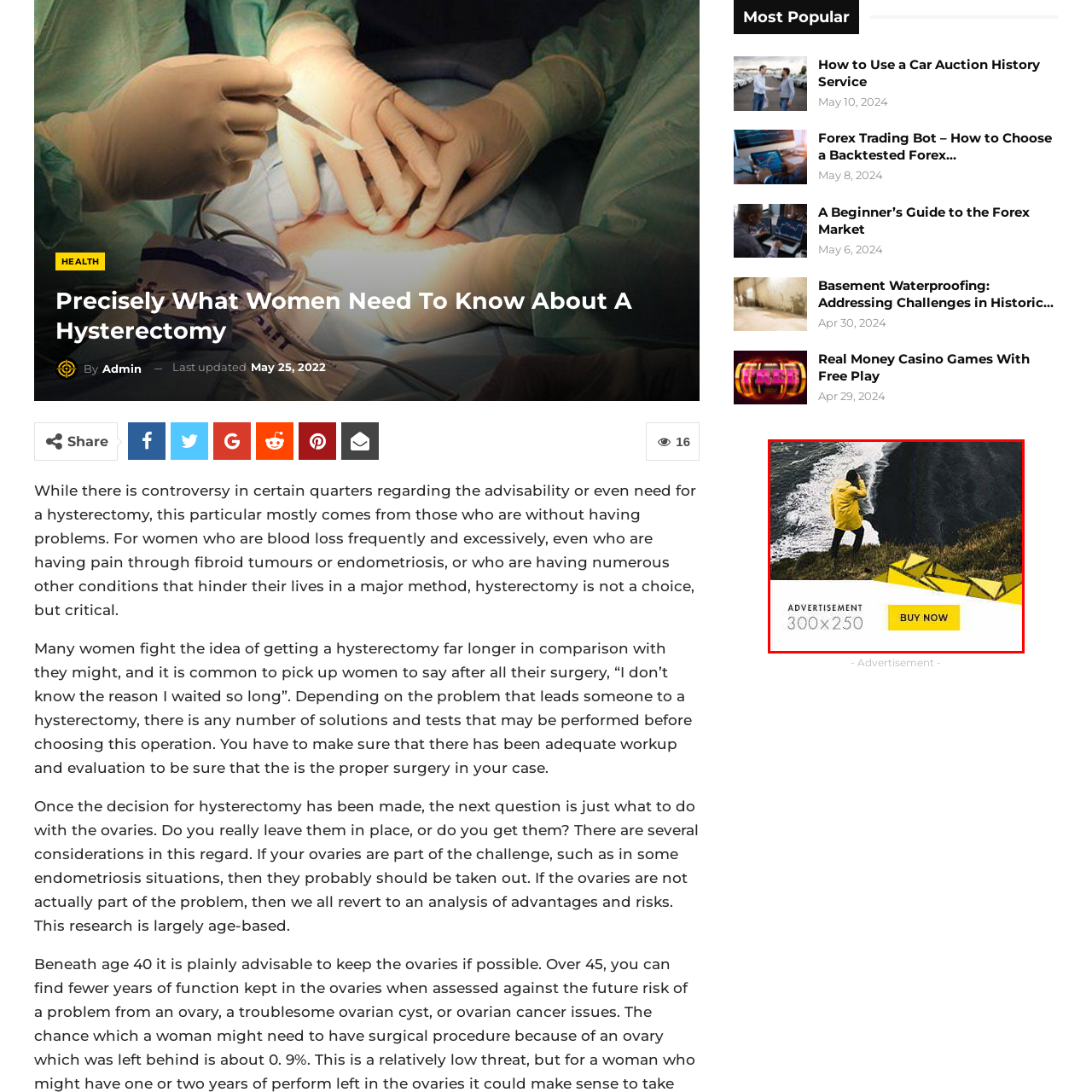What is the format of the digital ad?
Inspect the image surrounded by the red bounding box and answer the question using a single word or a short phrase.

300x250